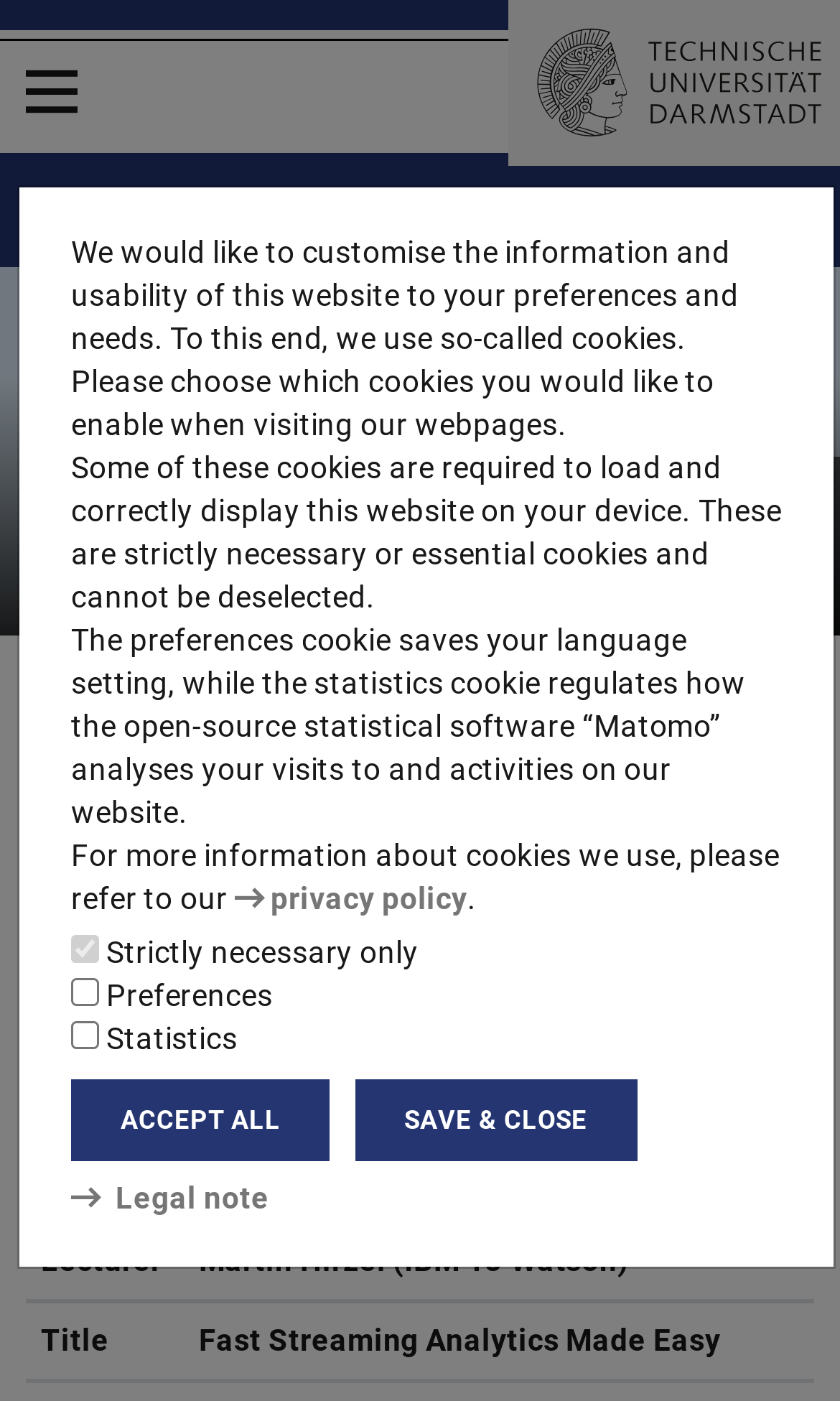Please provide the bounding box coordinates for the element that needs to be clicked to perform the following instruction: "View TU Darmstadt". The coordinates should be given as four float numbers between 0 and 1, i.e., [left, top, right, bottom].

[0.031, 0.482, 0.254, 0.506]